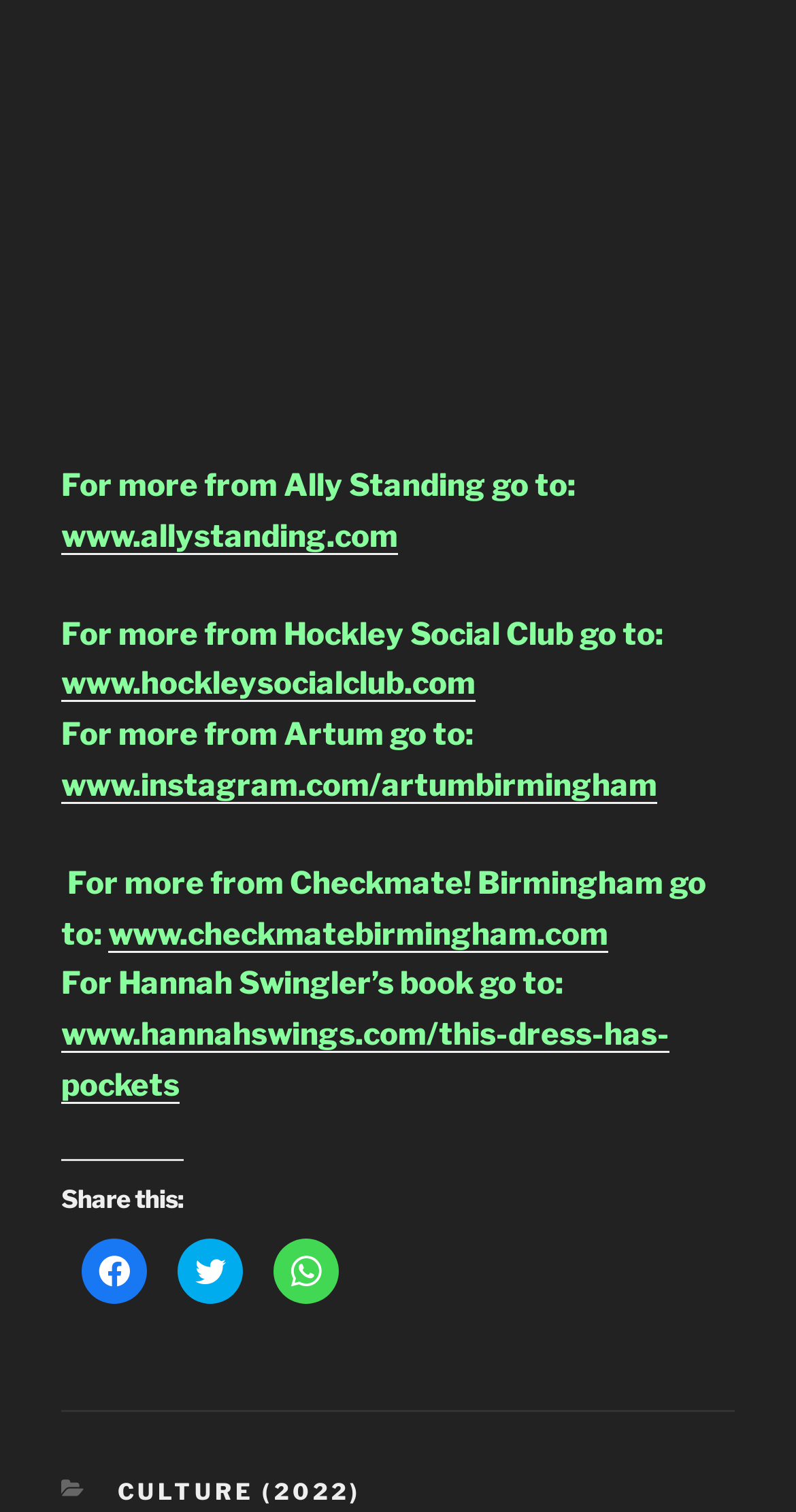Please identify the bounding box coordinates of the clickable element to fulfill the following instruction: "Explore Artum's Instagram". The coordinates should be four float numbers between 0 and 1, i.e., [left, top, right, bottom].

[0.077, 0.508, 0.826, 0.532]